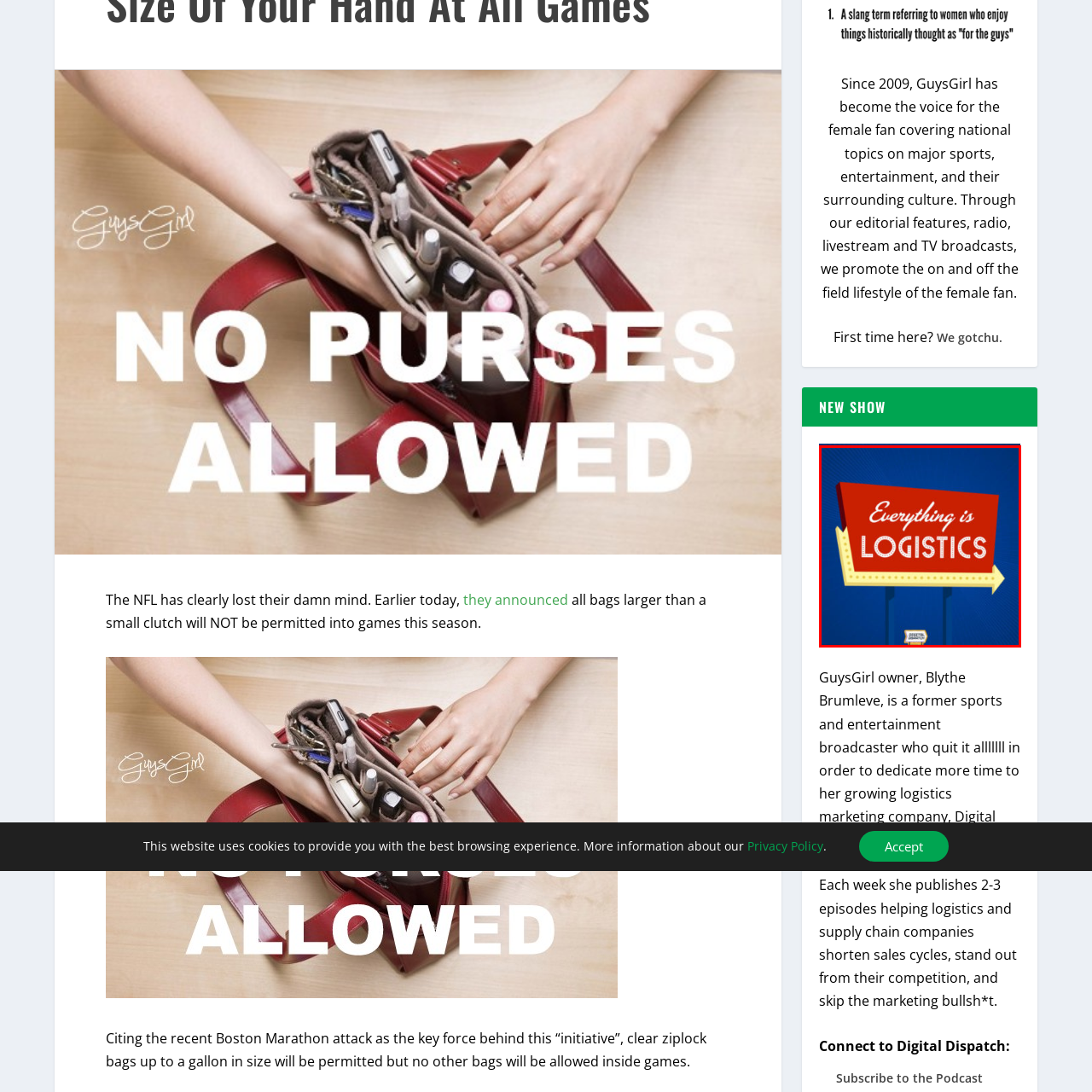Generate a detailed caption for the image that is outlined by the red border.

This vibrant graphic prominently features the phrase "Everything is LOGISTICS" in a bold, eye-catching font. The text is set against a striking red background with a decorative border, reminiscent of a retro marquee sign. An arrow points downward, adding an inviting touch and emphasizing the message. The blue background behind the sign creates a contrast that makes the design pop, suggesting a focus on the importance of logistics in various contexts. This image accompanies content related to Blythe Brumleve, the owner of Digital Dispatch, highlighting her expertise in logistics marketing through the podcast and content she produces.